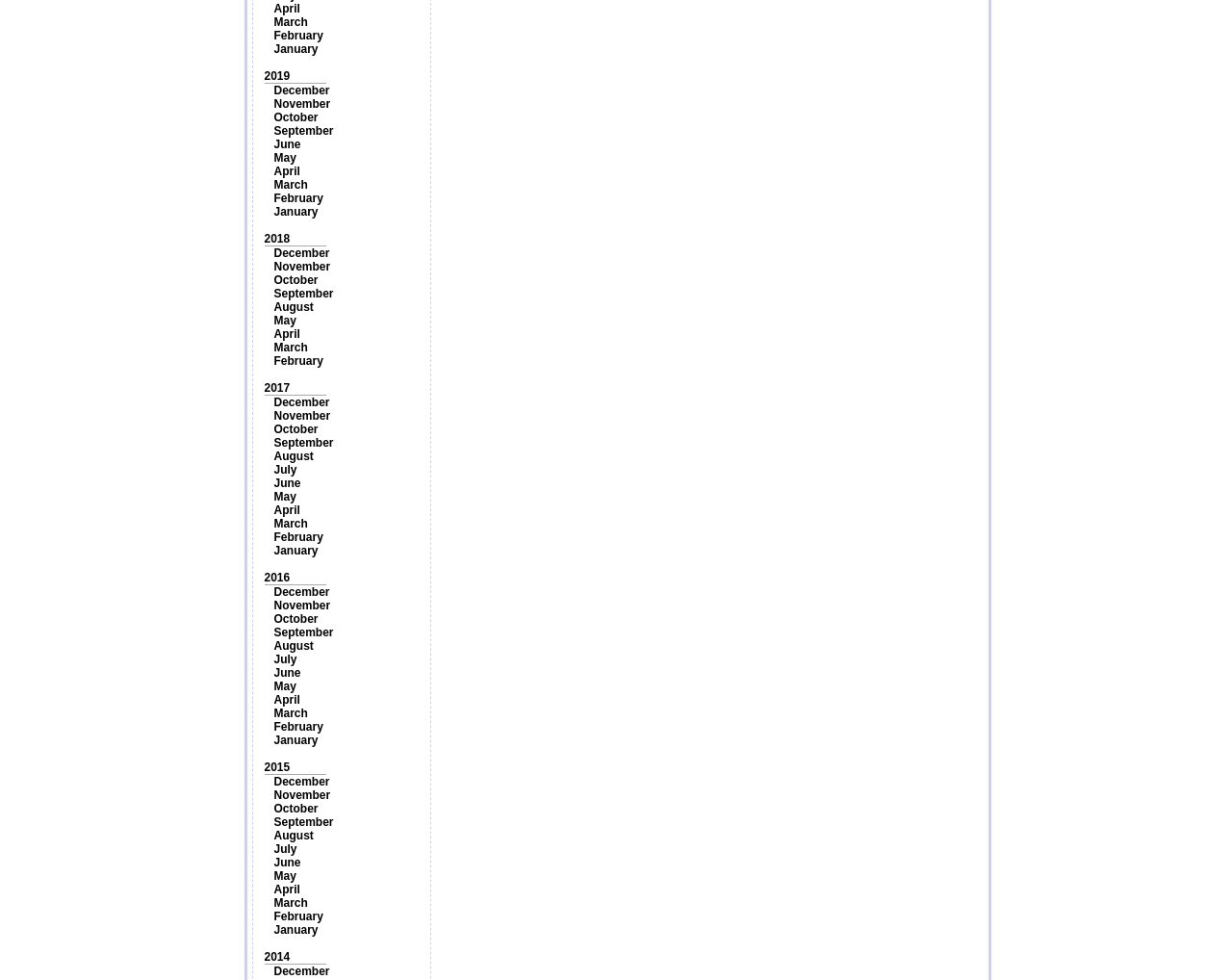What is the earliest year listed?
Please craft a detailed and exhaustive response to the question.

By examining the links on the webpage, I found that the earliest year listed is 2014, which is located at the bottom of the page.